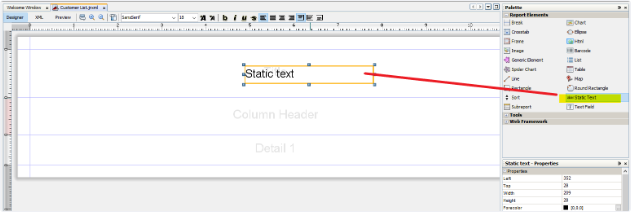Provide a brief response to the question below using a single word or phrase: 
What options are available for adjusting the static text's attributes?

Font size, style, and other formatting options